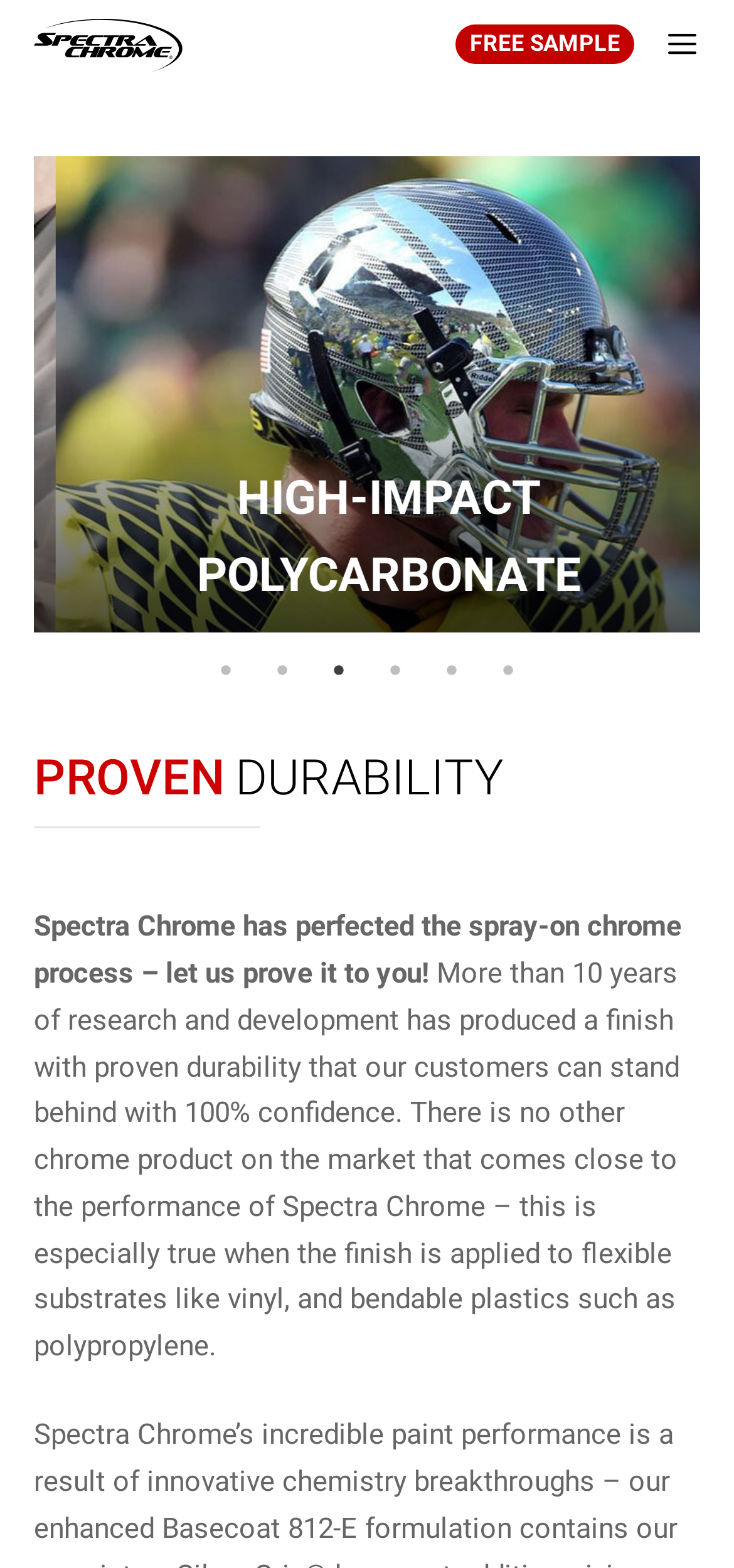Show the bounding box coordinates for the element that needs to be clicked to execute the following instruction: "Click the 'Spectra Chrome' link". Provide the coordinates in the form of four float numbers between 0 and 1, i.e., [left, top, right, bottom].

[0.046, 0.0, 0.249, 0.058]